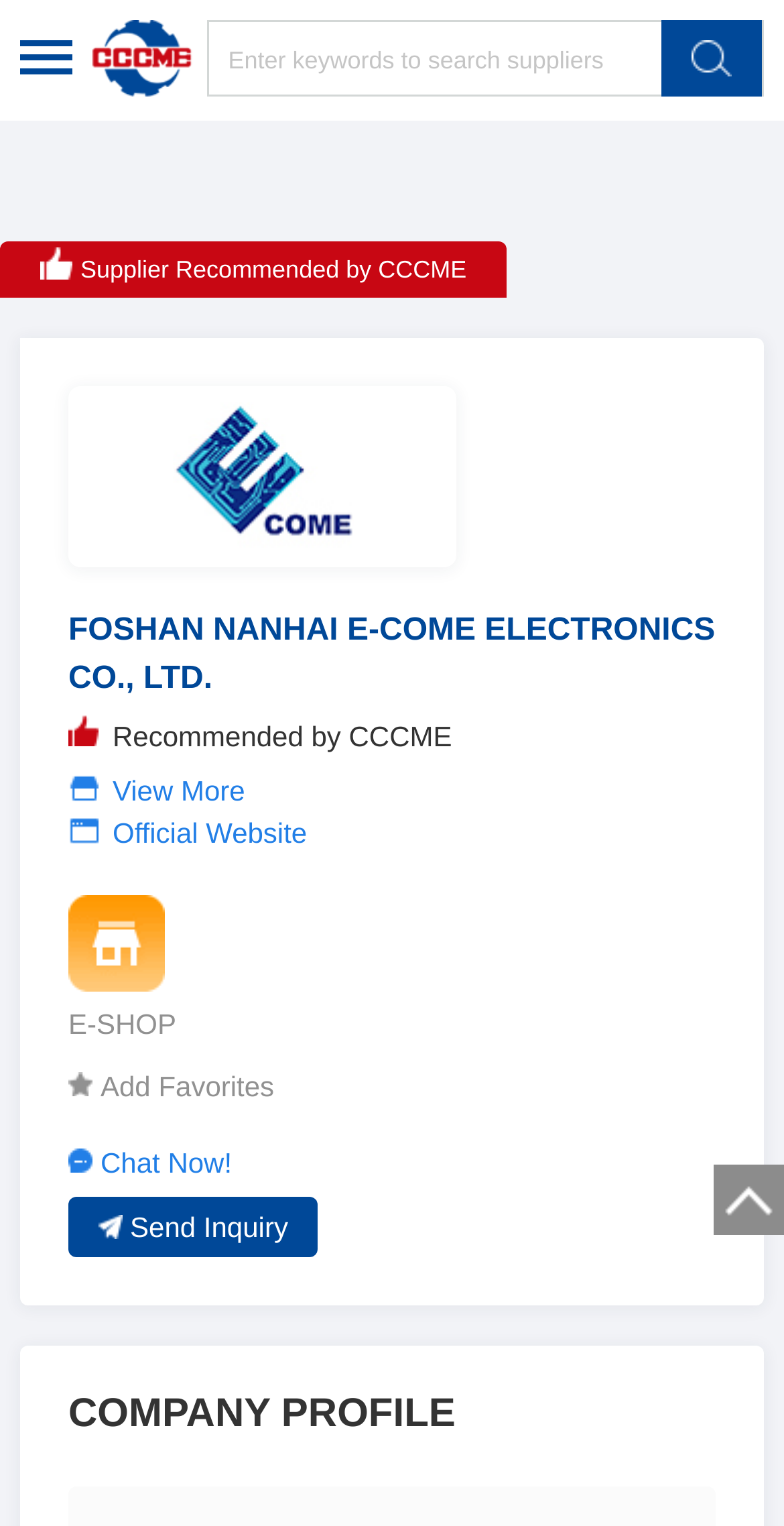What is the name of the recommended supplier?
Please give a detailed and elaborate answer to the question based on the image.

By looking at the webpage, I can see a section labeled 'Supplier Recommended by CCCME' which contains a link to 'FOSHAN NANHAI E-COME ELECTRONICS CO., LTD.'. This suggests that this company is a recommended supplier.